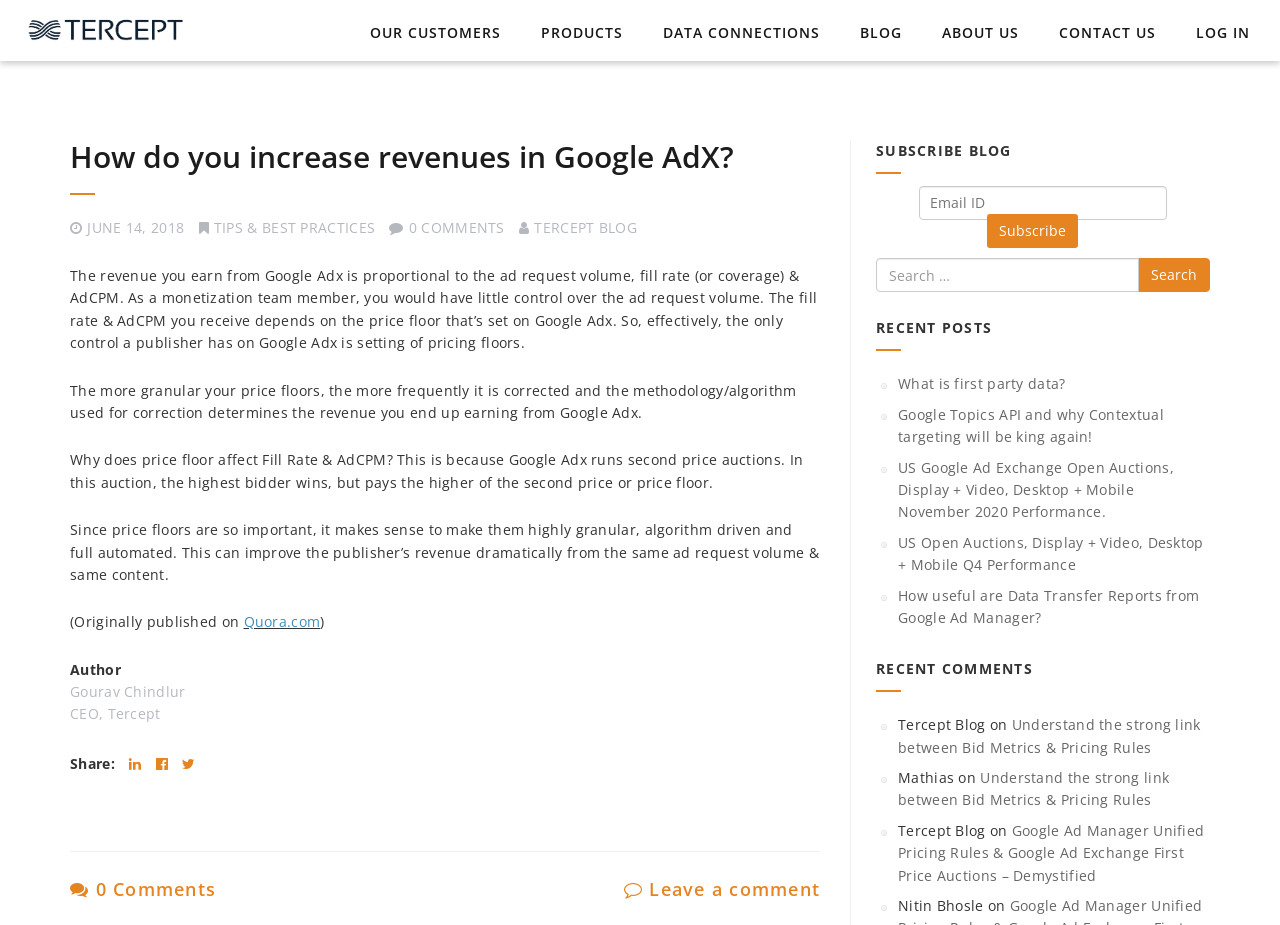Based on the element description Tips & Best Practices, identify the bounding box of the UI element in the given webpage screenshot. The coordinates should be in the format (top-left x, top-left y, bottom-right x, bottom-right y) and must be between 0 and 1.

[0.167, 0.236, 0.293, 0.256]